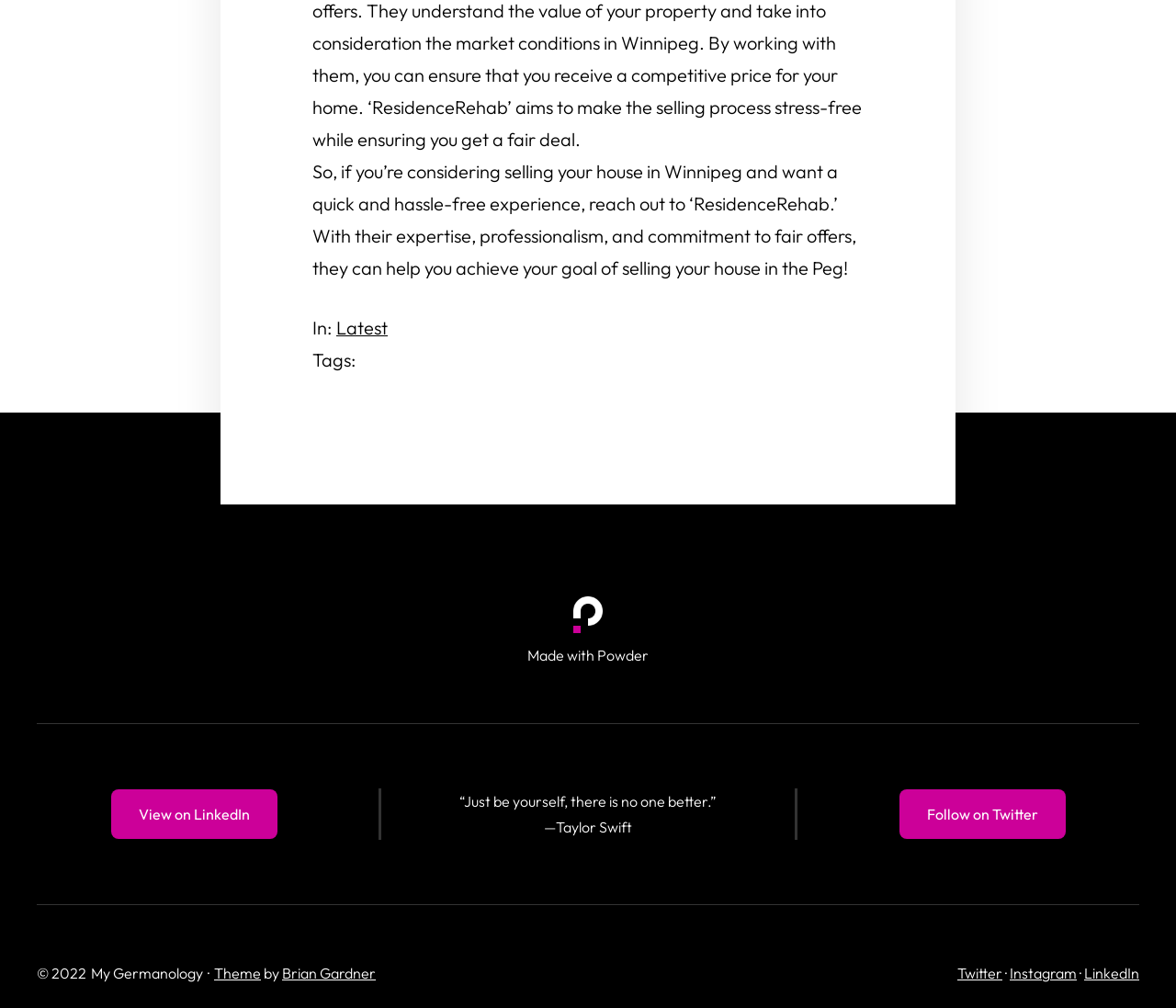Identify the bounding box for the UI element described as: "LinkedIn". The coordinates should be four float numbers between 0 and 1, i.e., [left, top, right, bottom].

[0.922, 0.956, 0.969, 0.974]